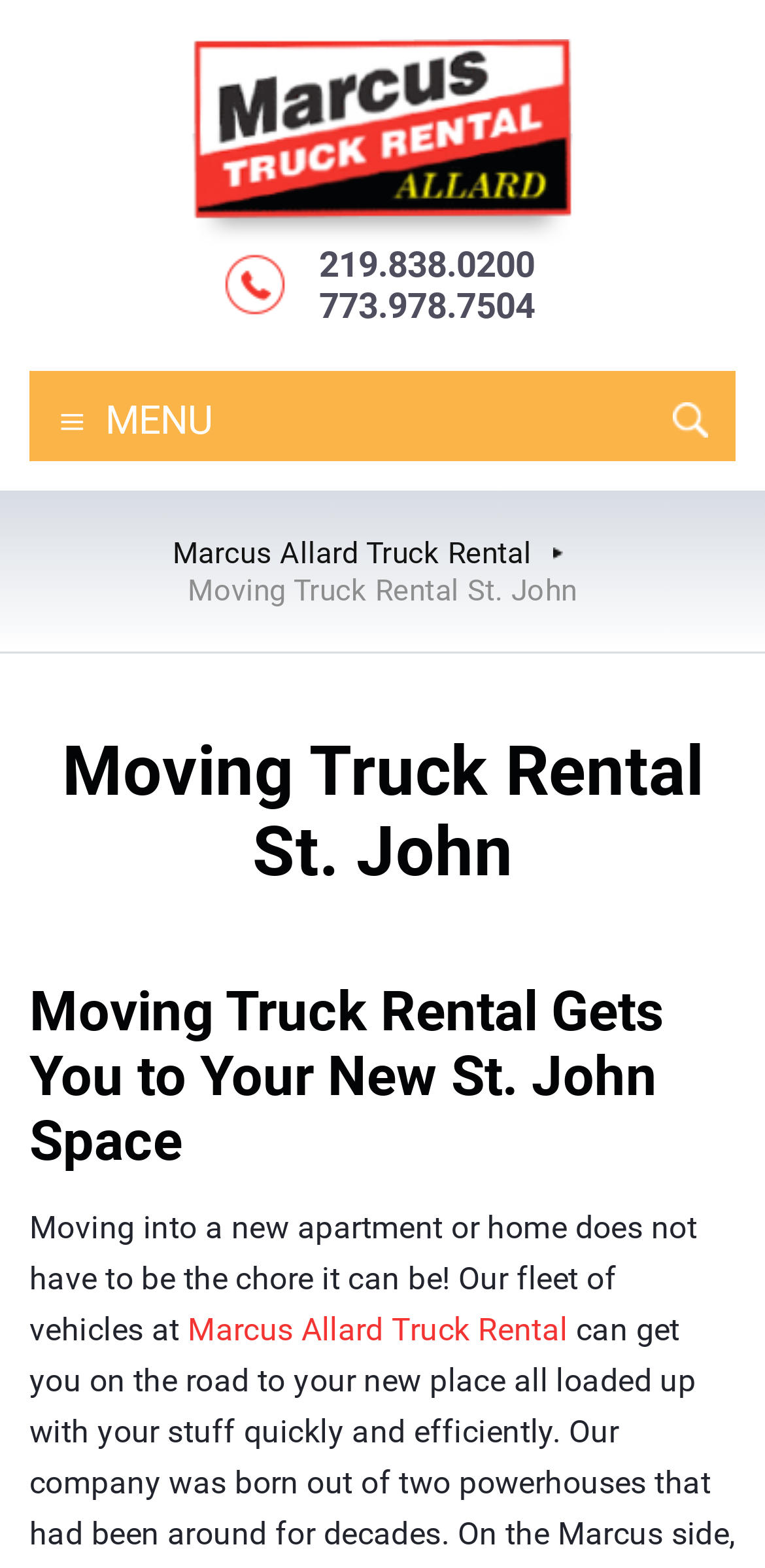Analyze the image and answer the question with as much detail as possible: 
What is the name of the truck rental company?

The name of the truck rental company can be found in the top-left corner of the webpage, where it is written as 'Marcus Allard Truck Rental' in a logo format, and also as a link with the same text.